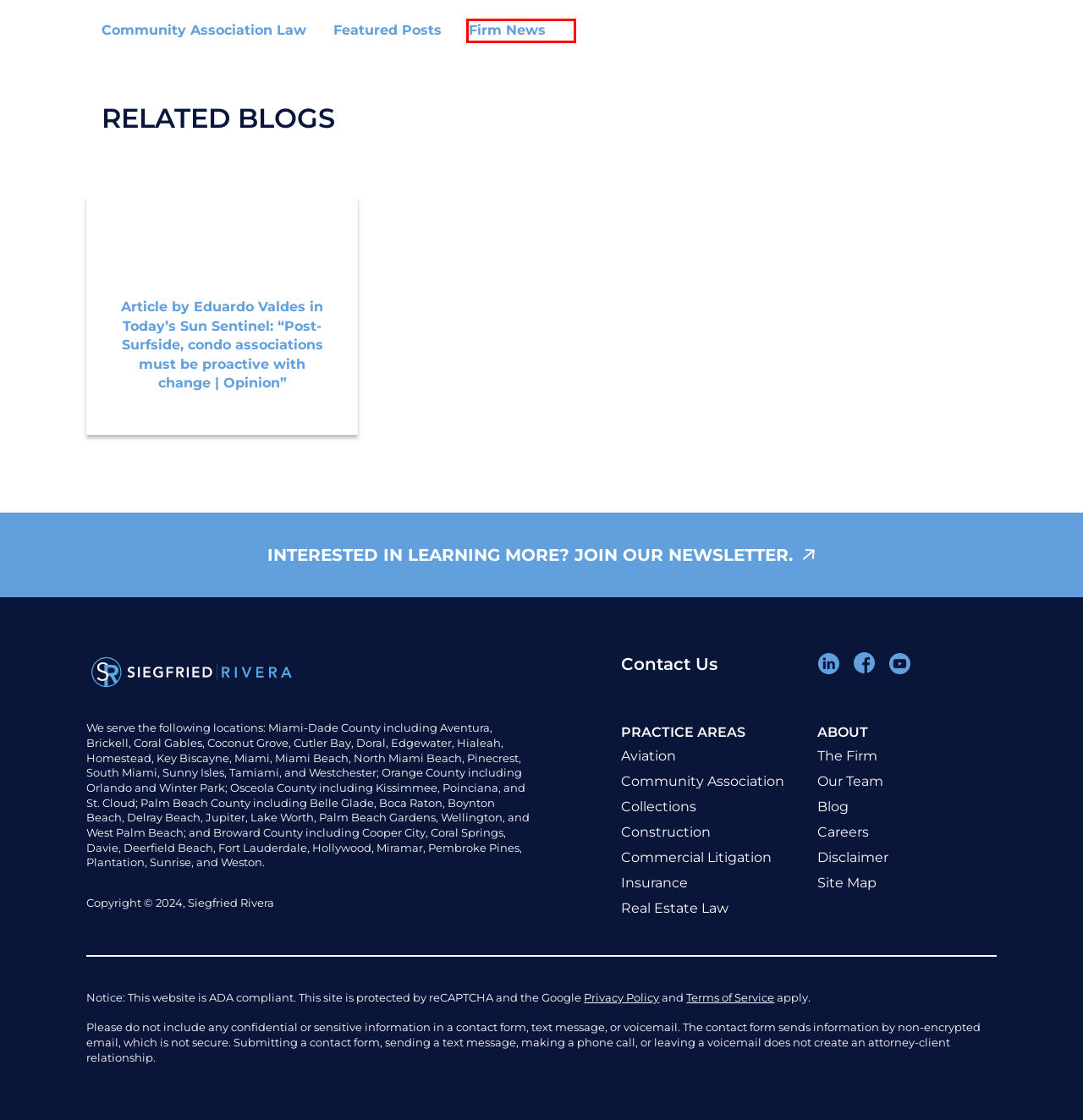You are provided a screenshot of a webpage featuring a red bounding box around a UI element. Choose the webpage description that most accurately represents the new webpage after clicking the element within the red bounding box. Here are the candidates:
A. Insurance Law - Siegfried Rivera
B. Community Association Law Archives - Siegfried Rivera
C. Aviation Law - Siegfried Rivera
D. Real Estate Law - Siegfried Rivera
E. Careers - Siegfried Rivera
F. Construction Law & Litigation - Siegfried Rivera
G. Firm News Archives - Siegfried Rivera
H. Community Association - Siegfried Rivera

G